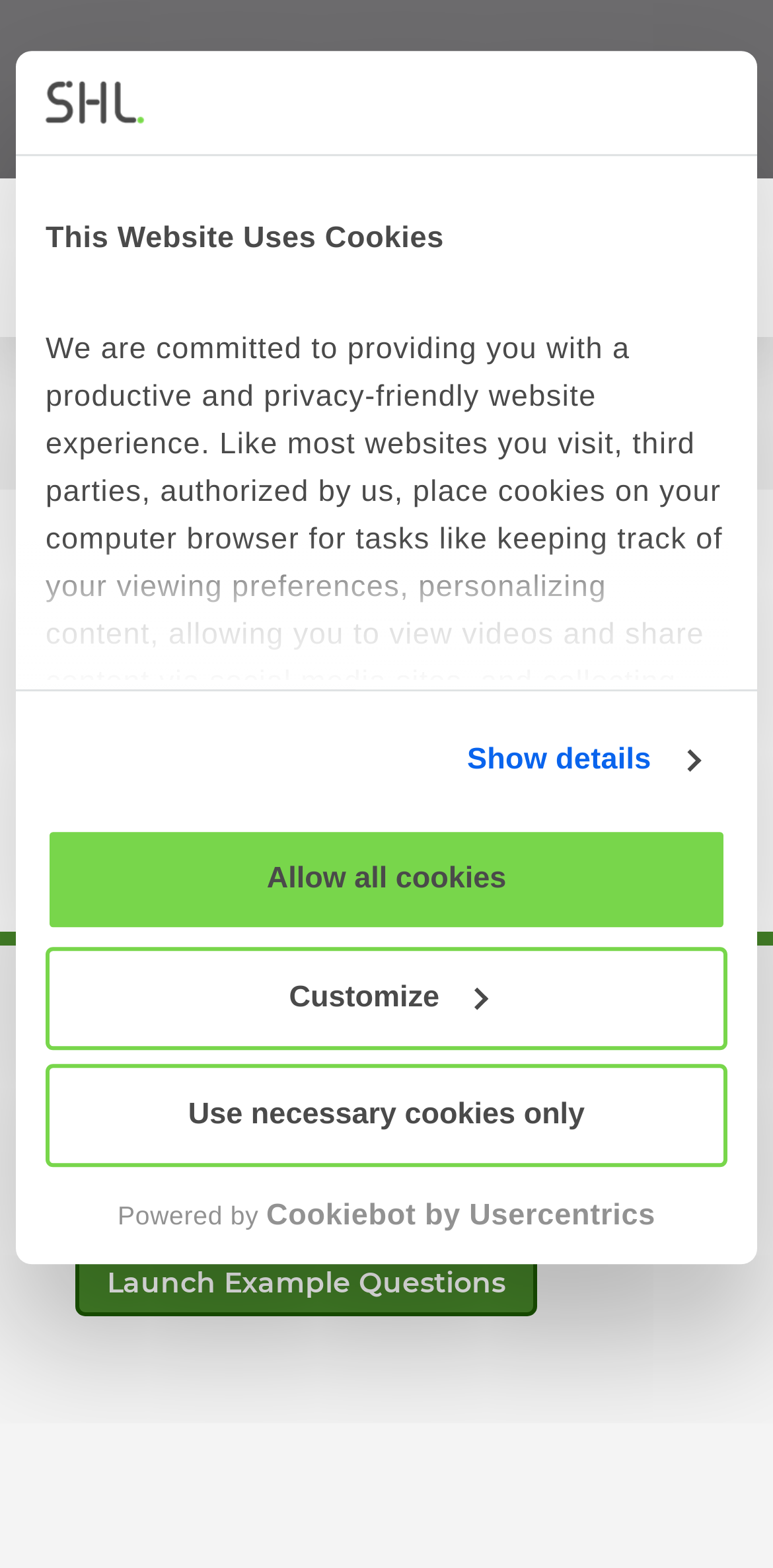Identify the bounding box coordinates for the region to click in order to carry out this instruction: "Click the SHL logo". Provide the coordinates using four float numbers between 0 and 1, formatted as [left, top, right, bottom].

[0.059, 0.052, 0.188, 0.08]